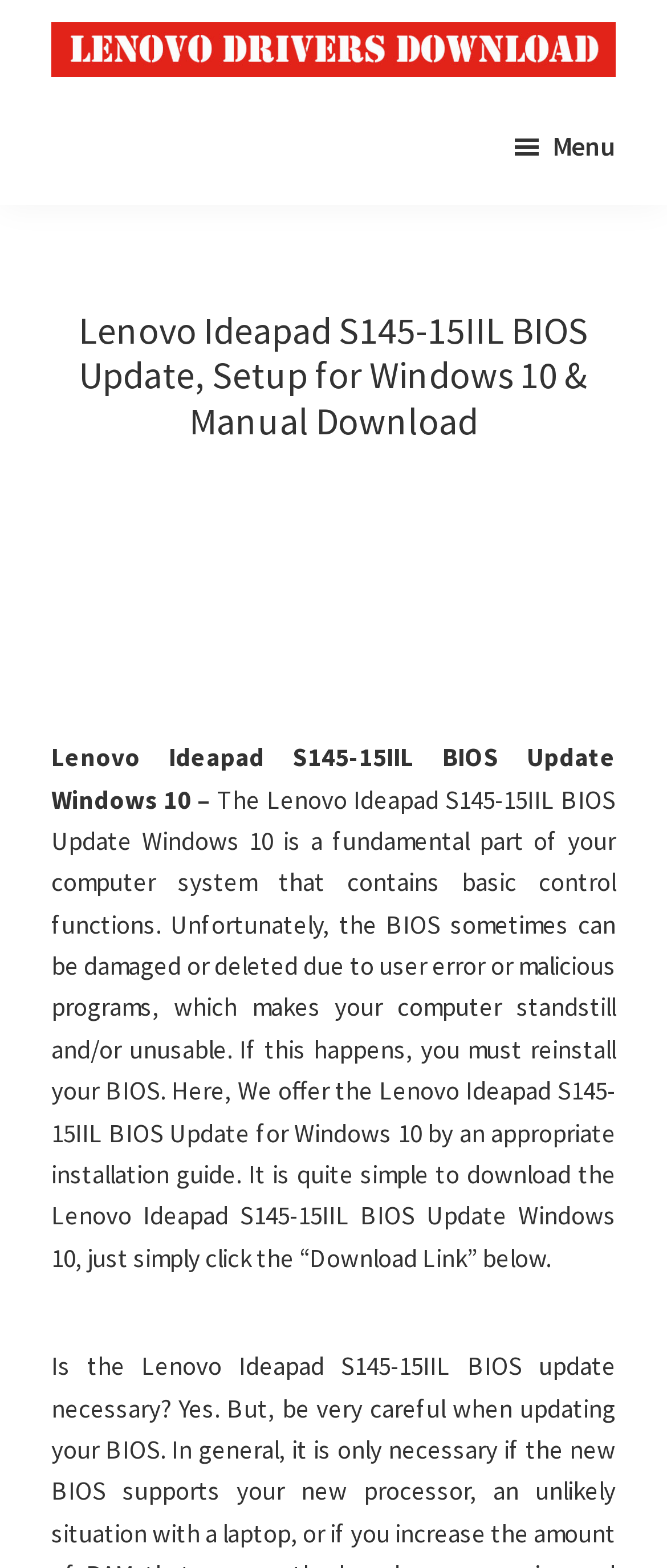What is the principal heading displayed on the webpage?

Lenovo Ideapad S145-15IIL BIOS Update, Setup for Windows 10 & Manual Download